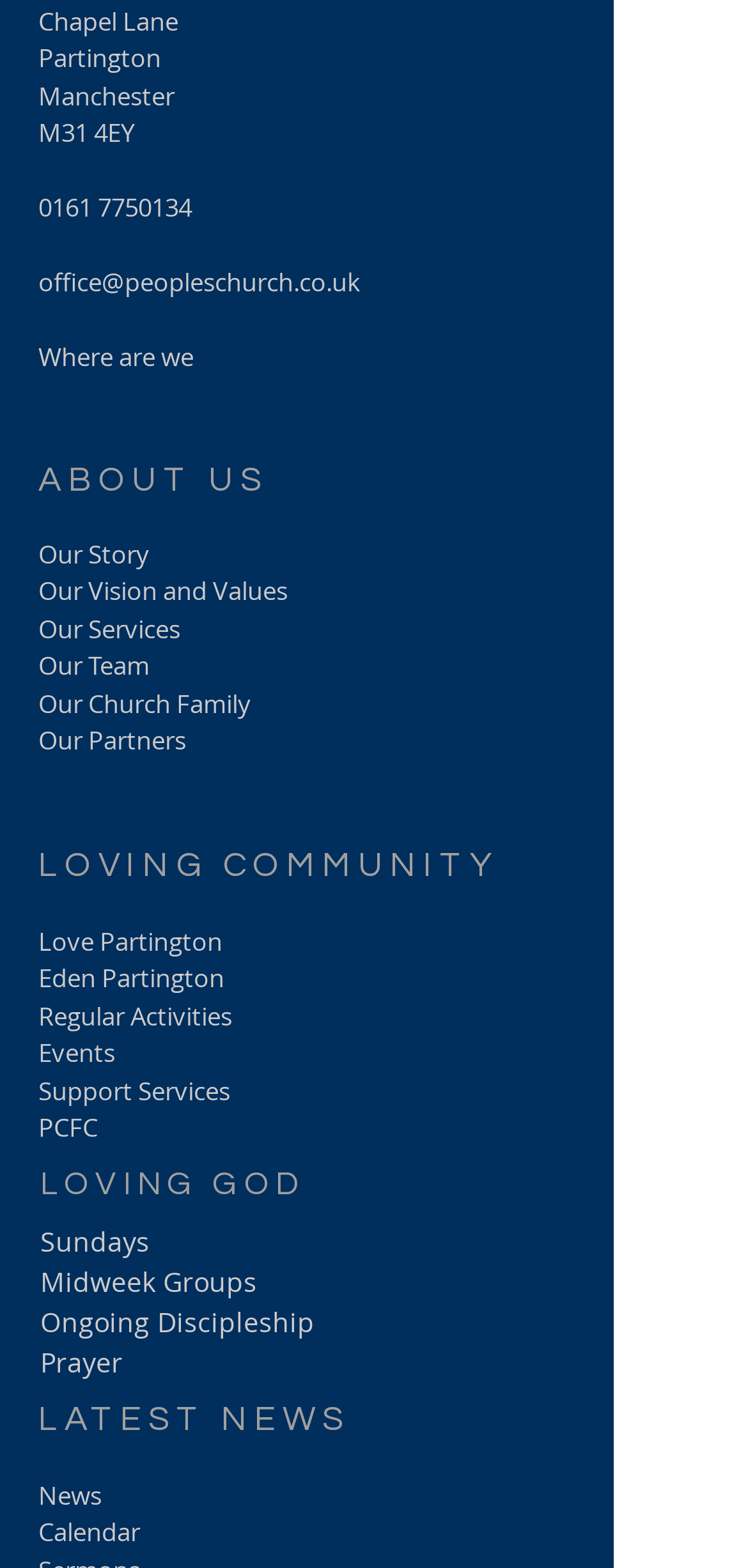What are the main sections of the webpage?
Refer to the image and give a detailed answer to the question.

The main sections of the webpage can be identified by the headings, which include 'About Us', 'Loving Community', 'Loving God', and 'Latest News'.